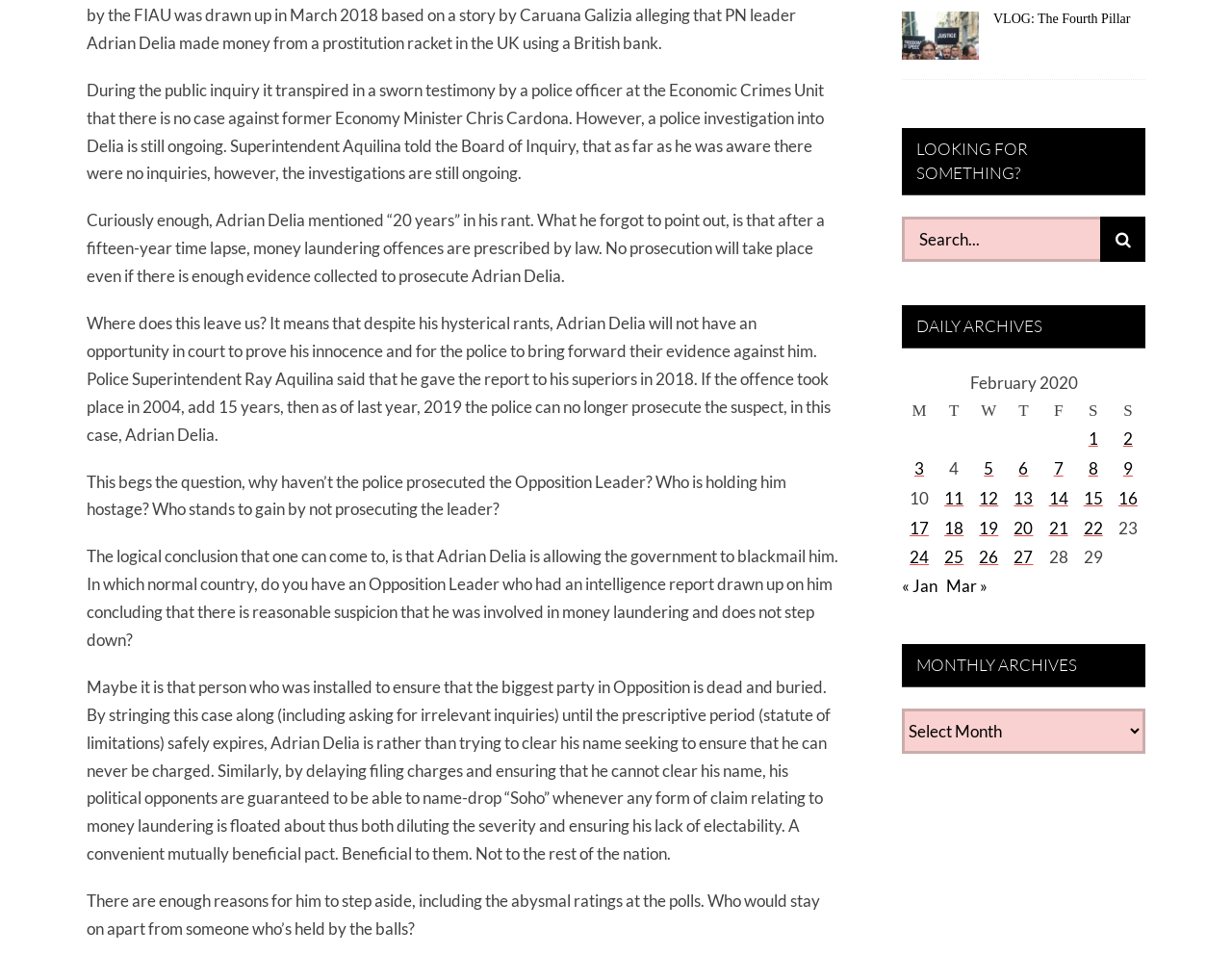Can you provide the bounding box coordinates for the element that should be clicked to implement the instruction: "View daily archives"?

[0.732, 0.32, 0.93, 0.365]